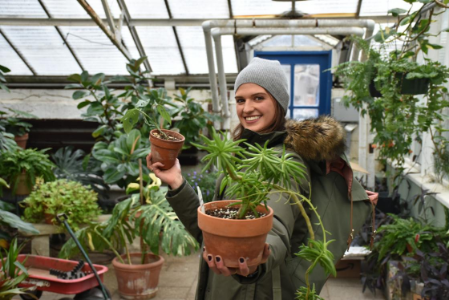Generate a detailed caption for the image.

In this vibrant photograph, a smiling woman holds two potted plants in a lush greenhouse environment, filled with greenery all around. She wears a cozy gray beanie and a jacket with a fur-lined hood, embodying a warm and inviting presence among the leafy surroundings. The greenhouse, with its large glass panels allowing natural light to pour in, creates a serene atmosphere ideal for plant enthusiasts. The background features various plants, enhancing the sense of abundance and the joy of gardening. This image captures the spirit of a houseplant sale event, where individuals can discover an array of plants and take part in a shared passion for nature.